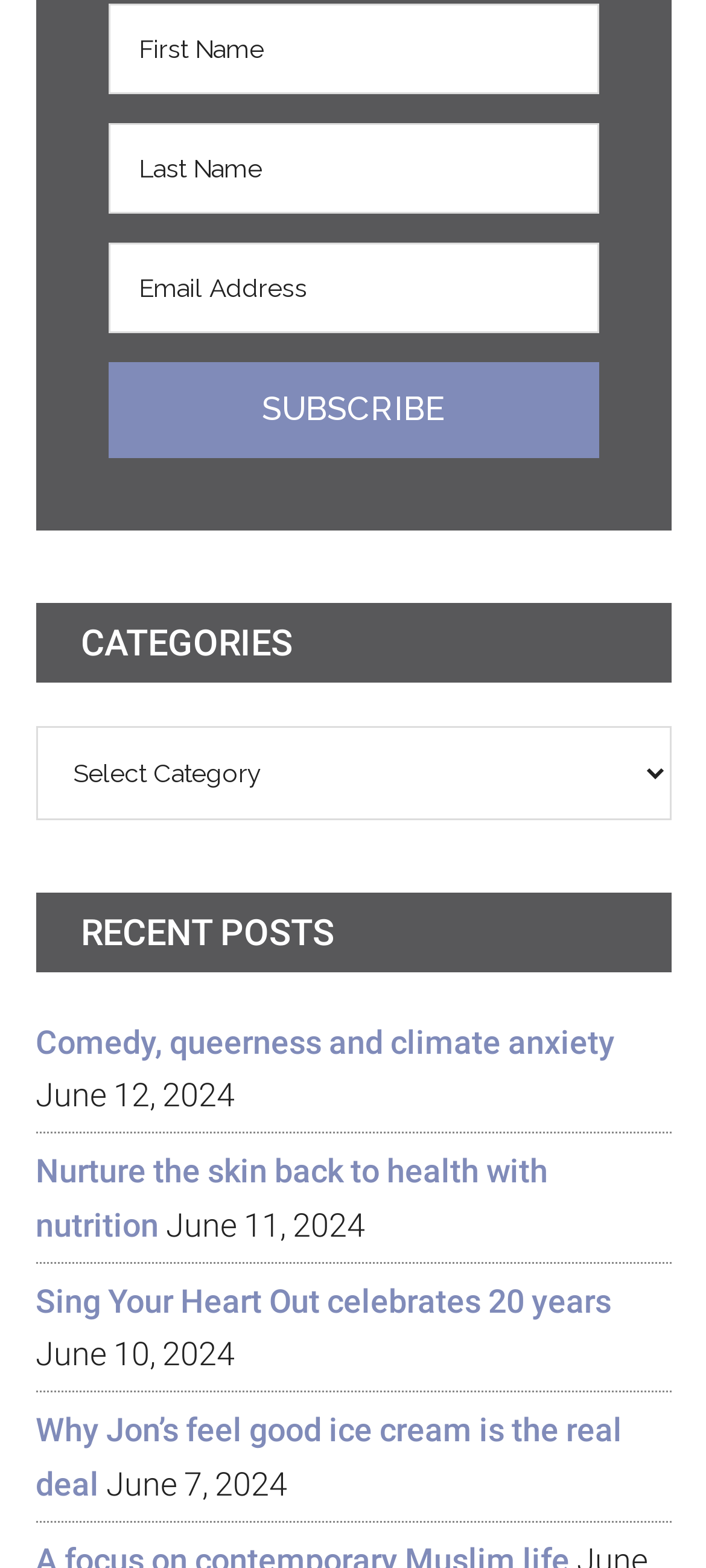Please identify the bounding box coordinates of the element that needs to be clicked to perform the following instruction: "Enter first name".

[0.153, 0.002, 0.847, 0.06]